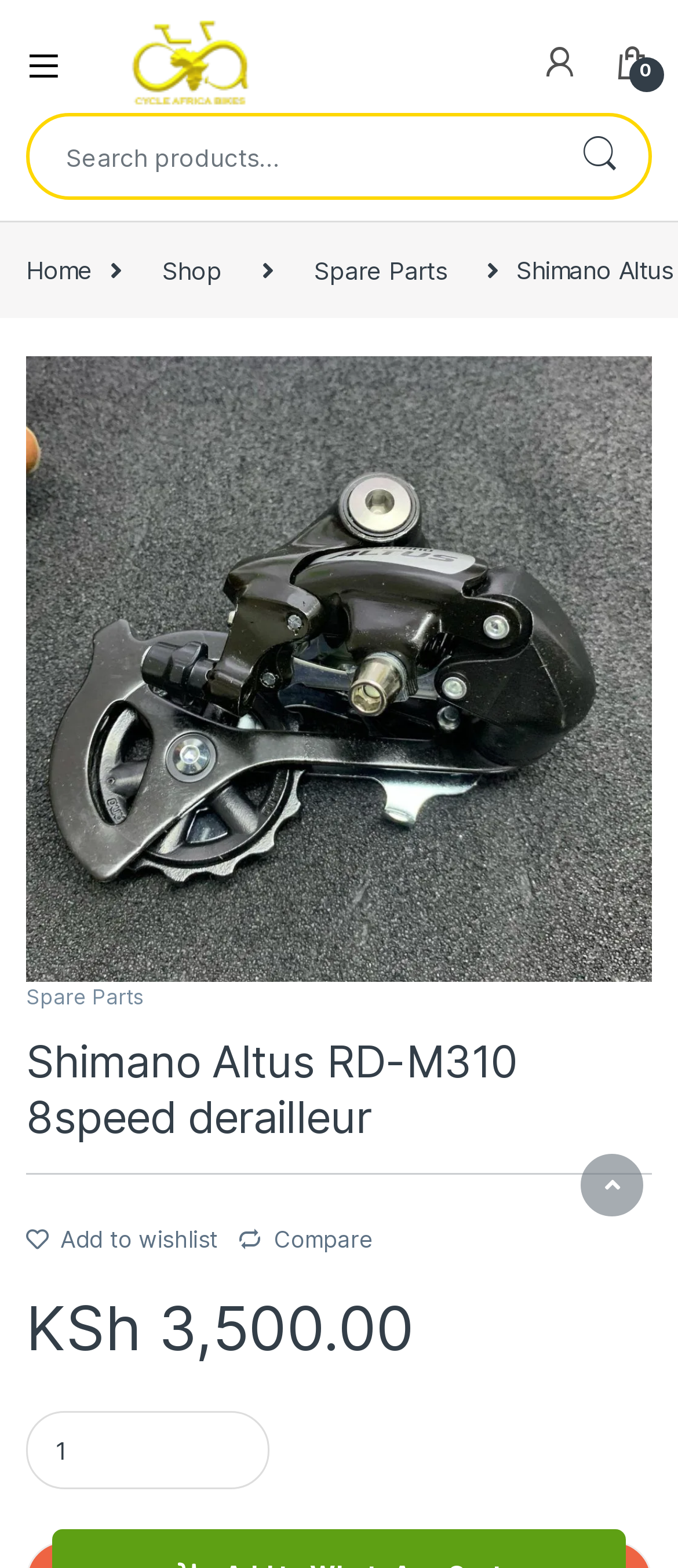What is the minimum quantity of Shimano Altus RD-M310 8speed derailleur that can be purchased?
Provide an in-depth and detailed answer to the question.

I found the minimum quantity by looking at the spinbutton that allows users to select the quantity of the product, which has a minimum value of 1.